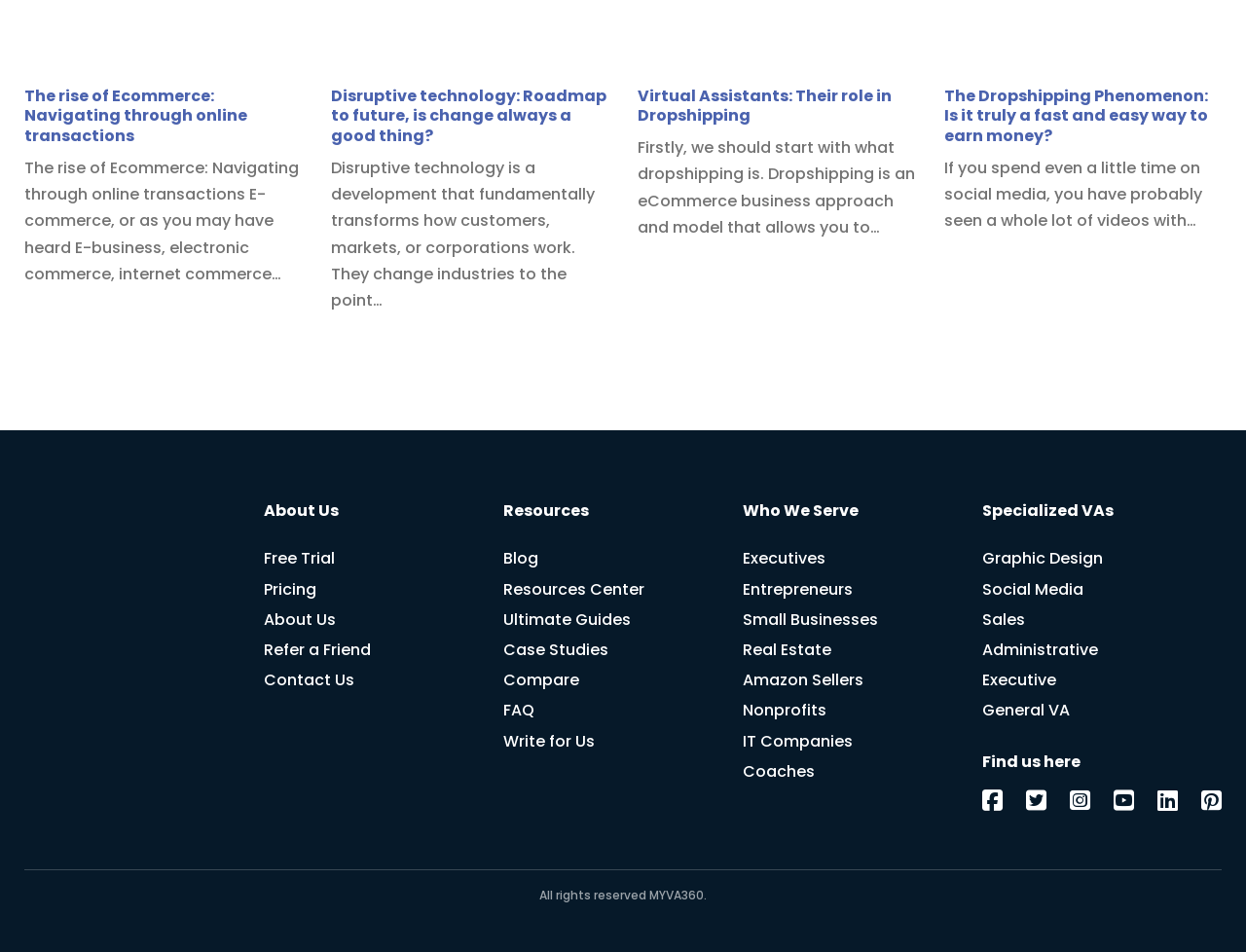Could you provide the bounding box coordinates for the portion of the screen to click to complete this instruction: "Read about Virtual Assistants"?

[0.512, 0.091, 0.734, 0.133]